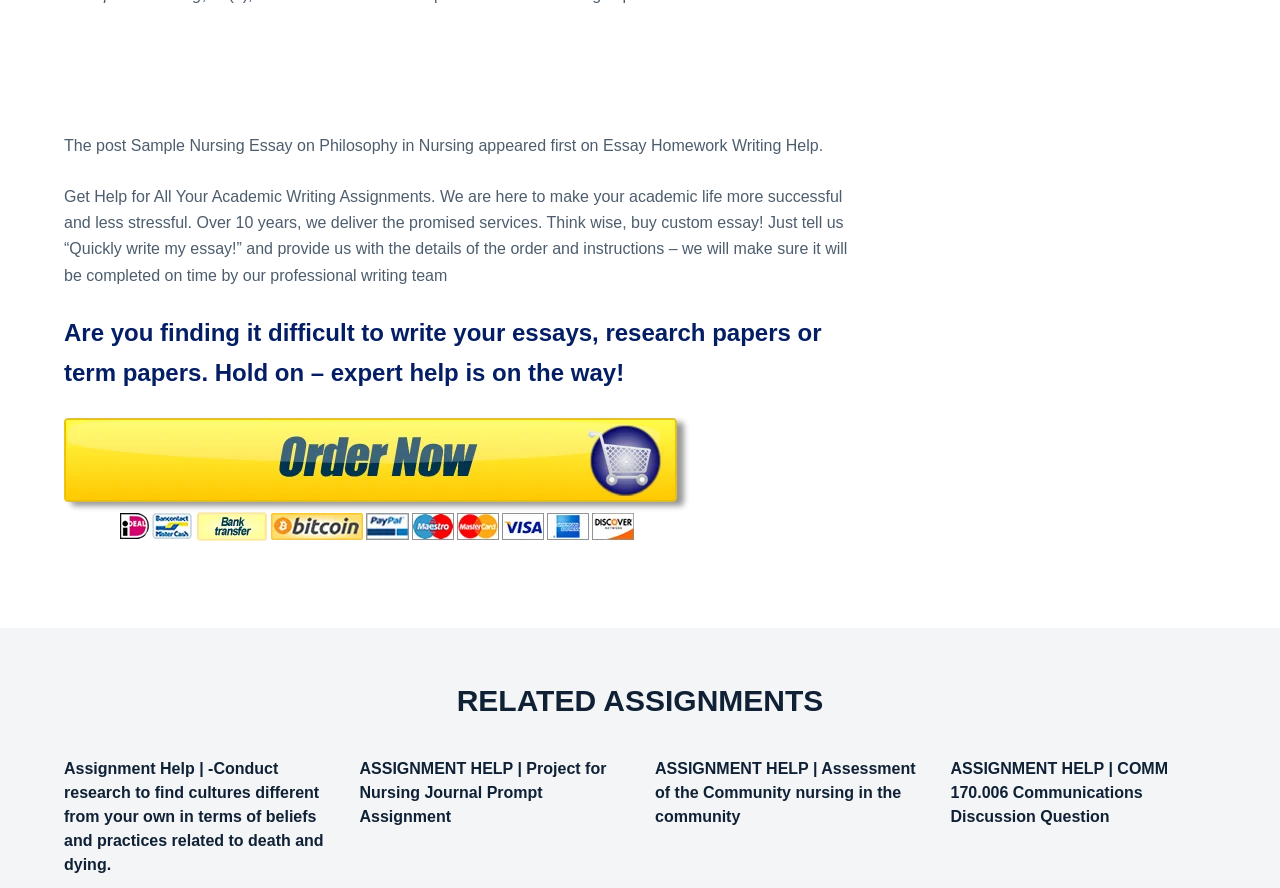Respond to the following question with a brief word or phrase:
What is the main purpose of this website?

Academic writing help